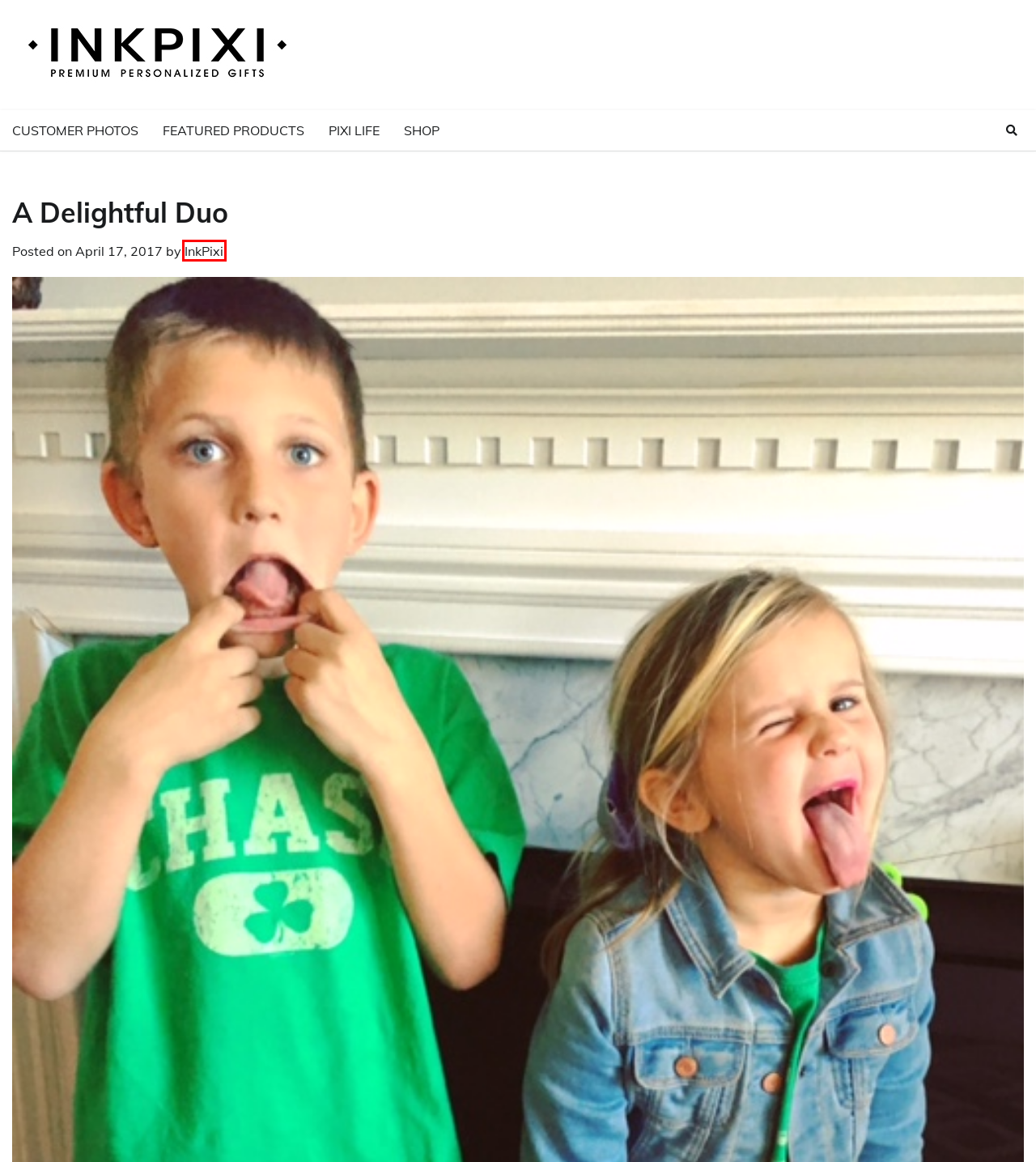Given a screenshot of a webpage with a red bounding box highlighting a UI element, determine which webpage description best matches the new webpage that appears after clicking the highlighted element. Here are the candidates:
A. Featured Products Archives -
B. Customer Photos Archives -
C. Pixi Life Archives -
D. InkPixi, Author at
E. Personalized Shirts, Hats, and More!
F. An Avalanche Of Cuteness! -
G. Where In The World Are InkPixi Customers? -
H. Make Mom Bacon Egg Toast Breakfast Cups On Her Special Day! -

D